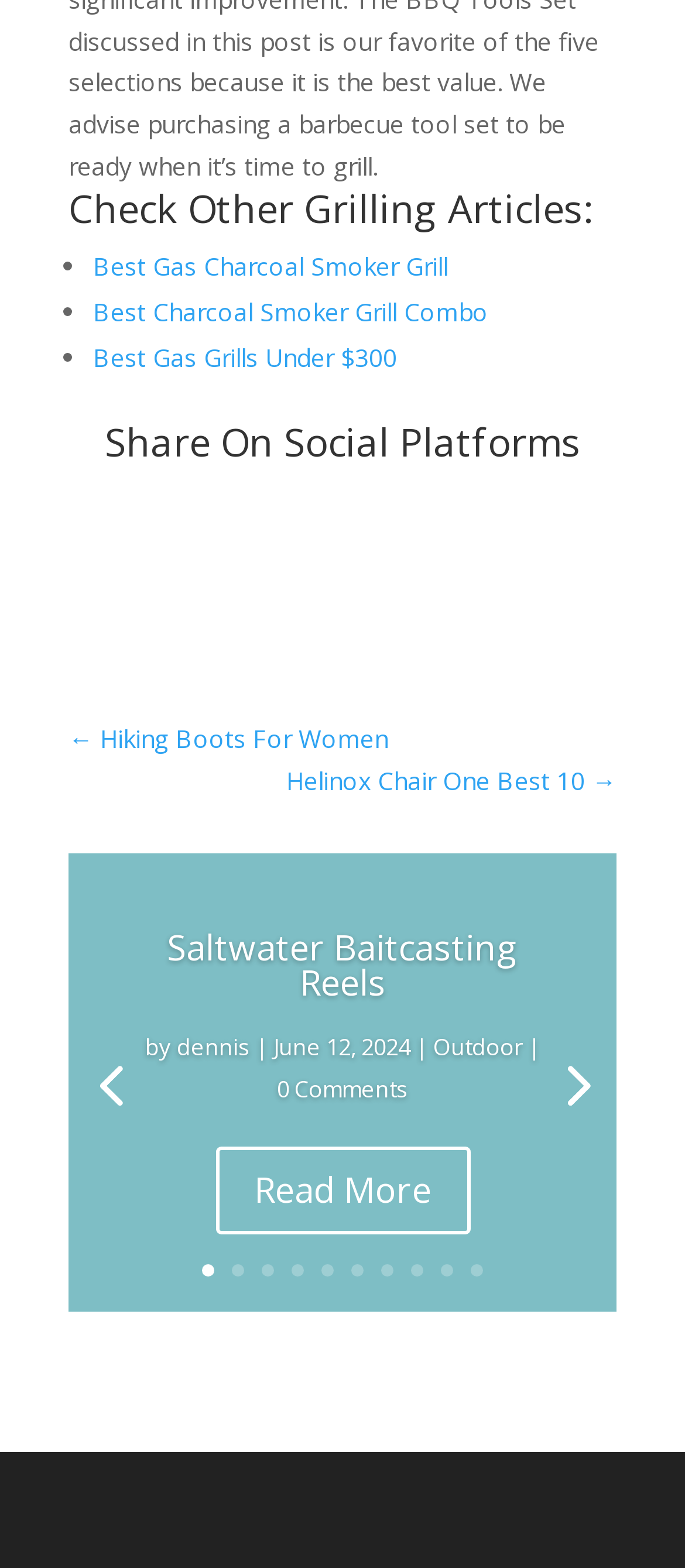Please give the bounding box coordinates of the area that should be clicked to fulfill the following instruction: "View Helinox Chair One Best 10". The coordinates should be in the format of four float numbers from 0 to 1, i.e., [left, top, right, bottom].

[0.418, 0.485, 0.9, 0.511]